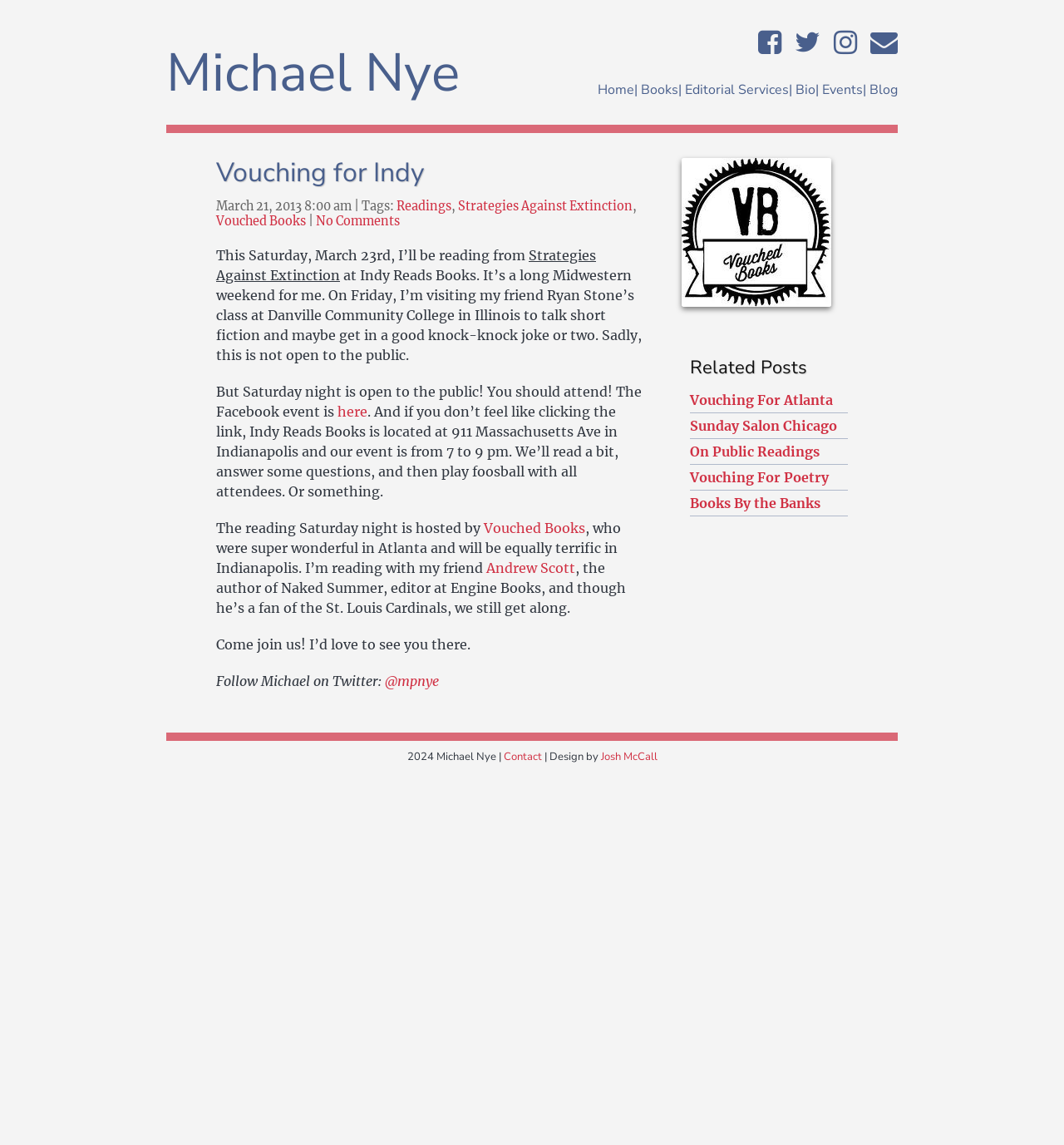Can you specify the bounding box coordinates for the region that should be clicked to fulfill this instruction: "Contact Michael".

[0.473, 0.654, 0.509, 0.667]